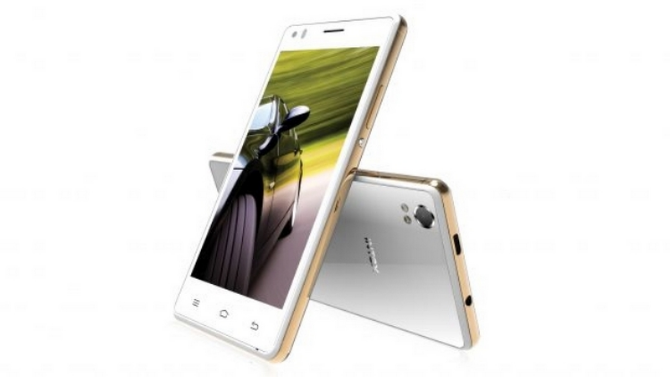What is the maximum expandable memory of the Intex Aqua Super?
Using the visual information, reply with a single word or short phrase.

128 GB